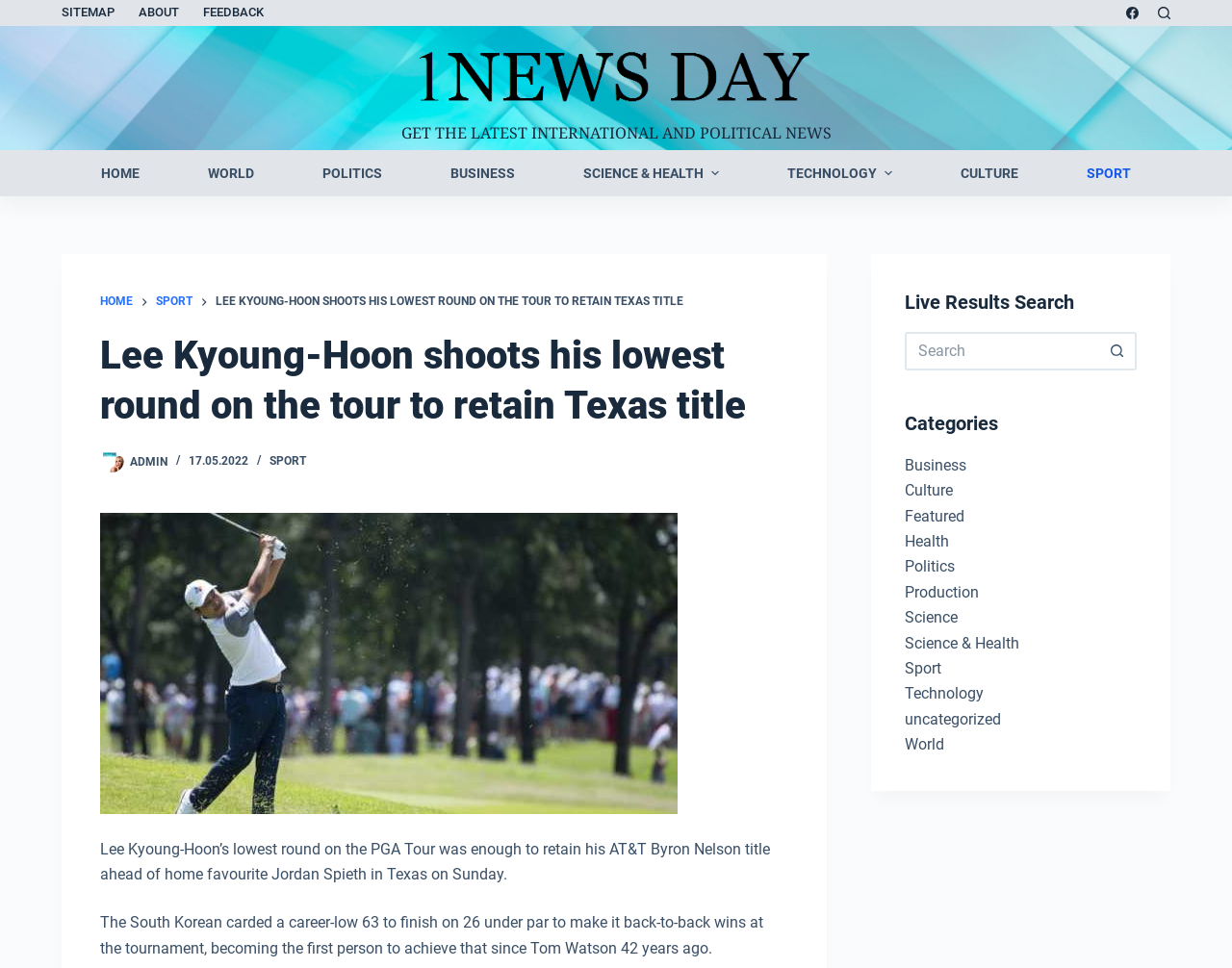Find the primary header on the webpage and provide its text.

Lee Kyoung-Hoon shoots his lowest round on the tour to retain Texas title